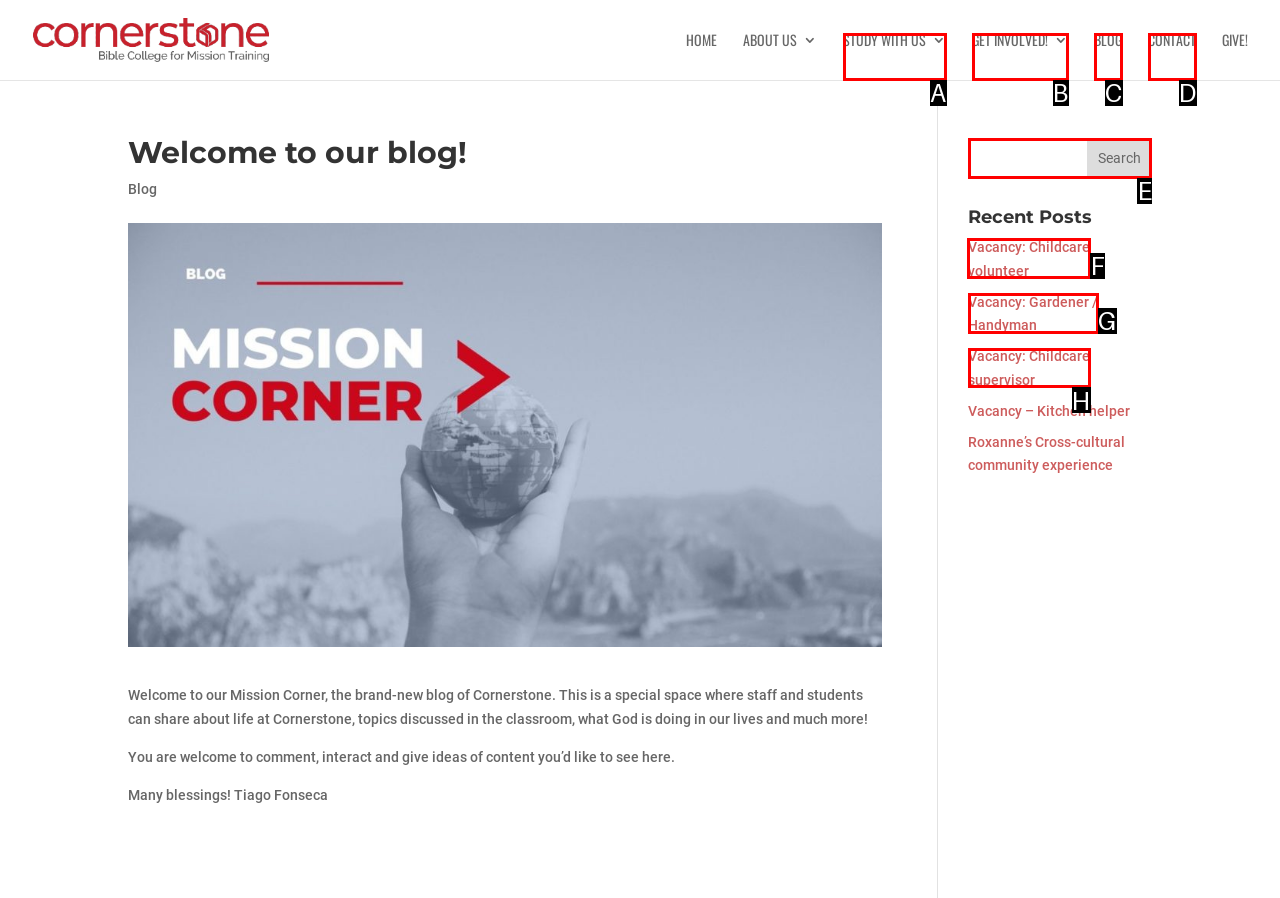Decide which HTML element to click to complete the task: Read the recent post 'Vacancy: Childcare volunteer' Provide the letter of the appropriate option.

F